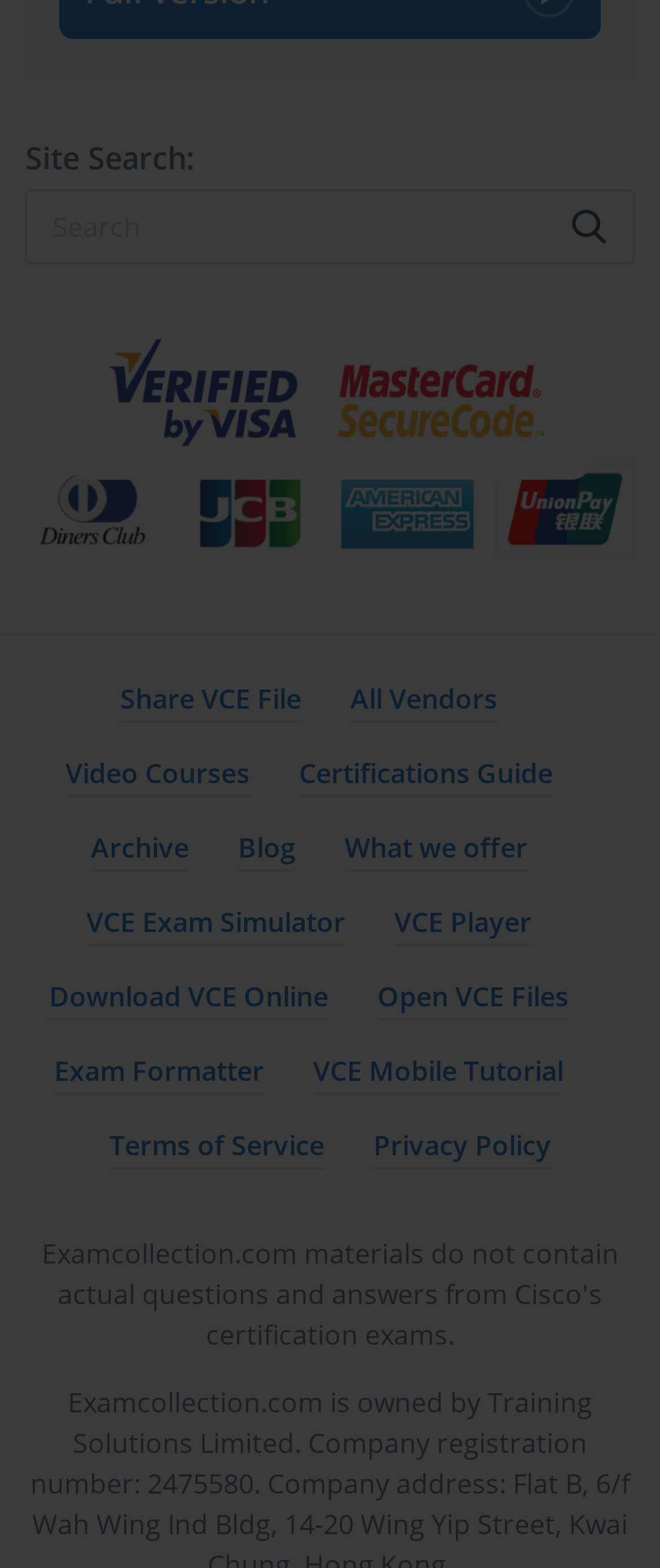Provide the bounding box coordinates for the UI element described in this sentence: "What we offer". The coordinates should be four float values between 0 and 1, i.e., [left, top, right, bottom].

[0.522, 0.528, 0.799, 0.555]